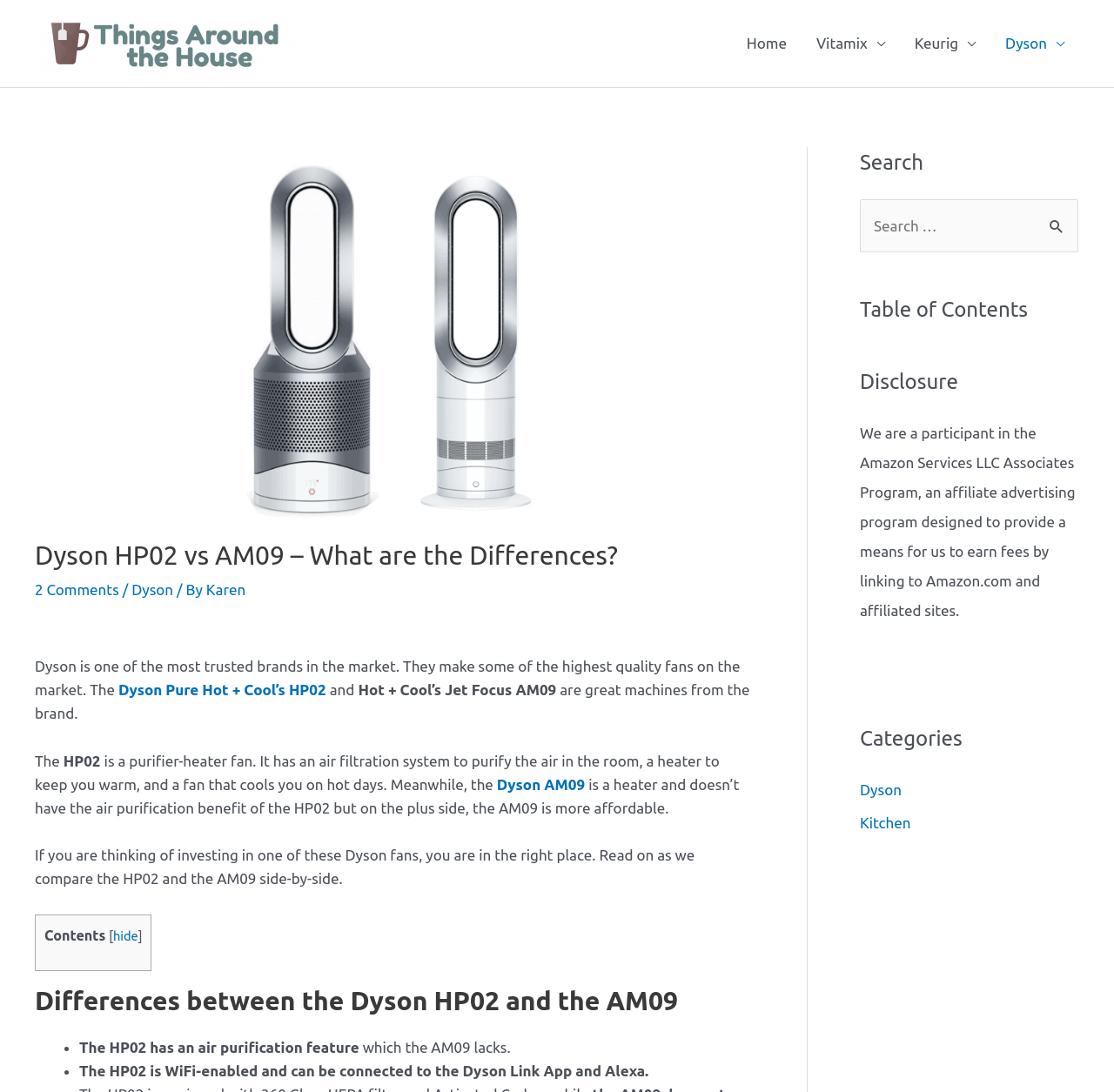Determine the bounding box coordinates of the UI element described below. Use the format (top-left x, top-left y, bottom-right x, bottom-right y) with floating point numbers between 0 and 1: beverage

None